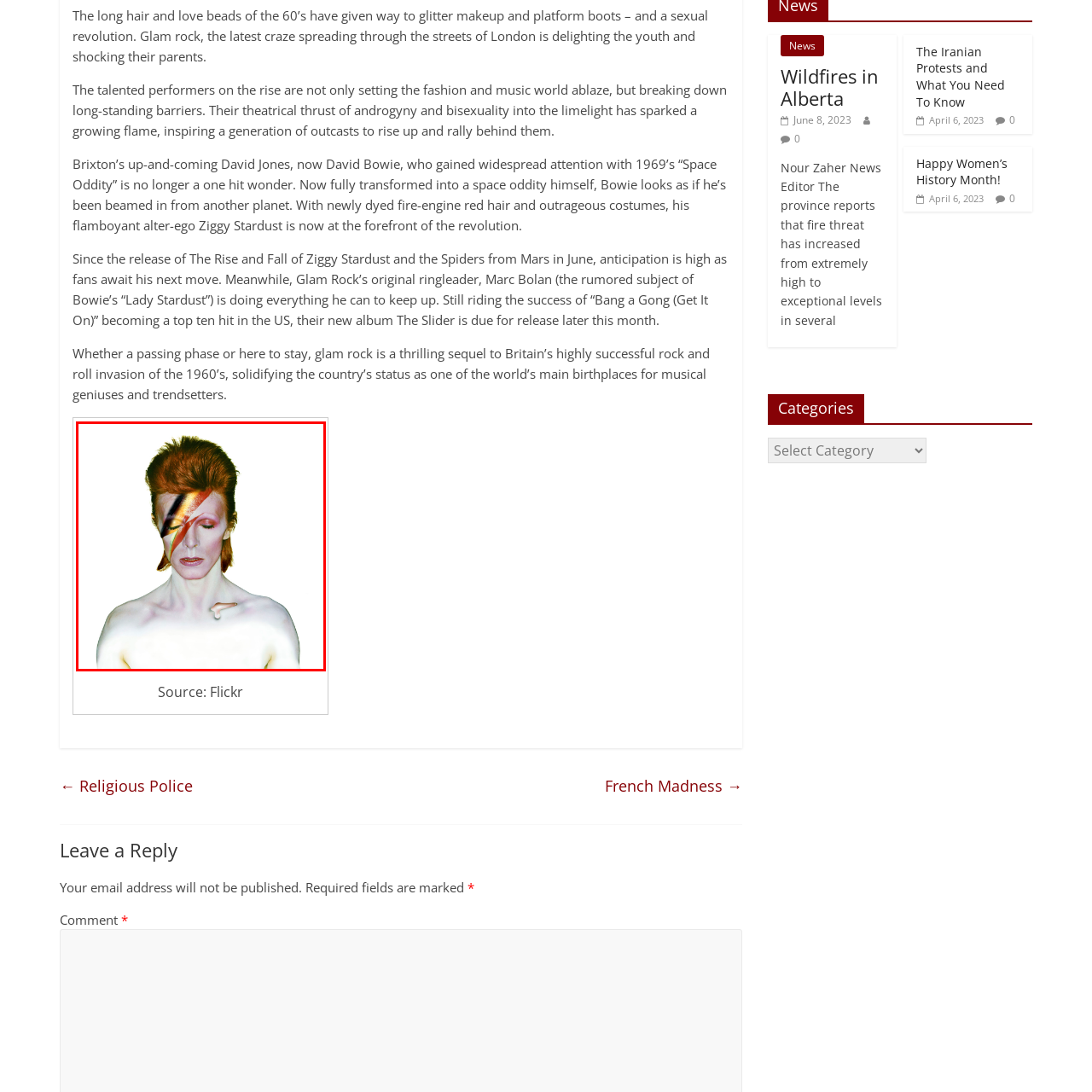What is painted across David Bowie's face?
Please look at the image marked with a red bounding box and provide a one-word or short-phrase answer based on what you see.

a lightning bolt